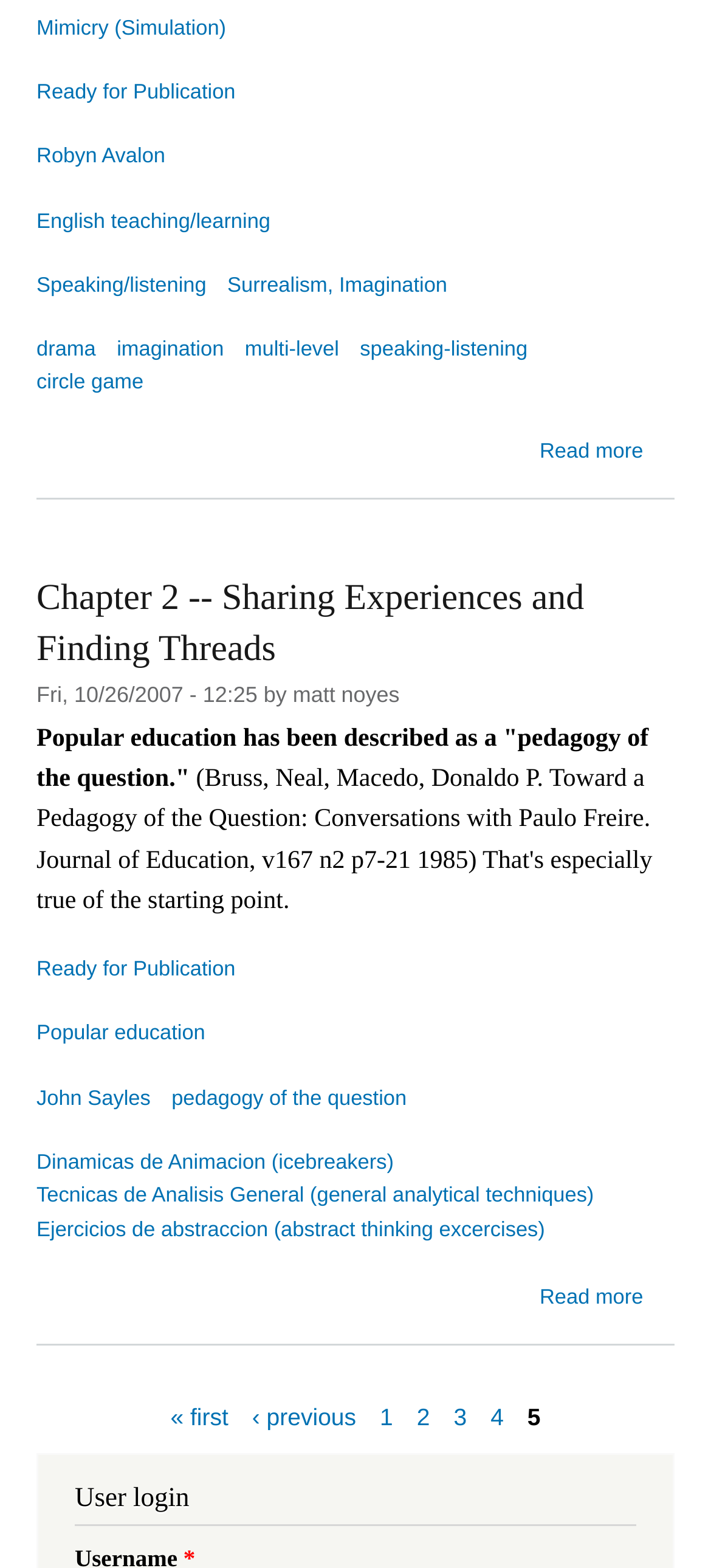What is the date of the article?
Provide a thorough and detailed answer to the question.

The date of the article can be found in the StaticText element with the text 'Fri, 10/26/2007 - 12:25 by matt noyes' which is located within the article element.